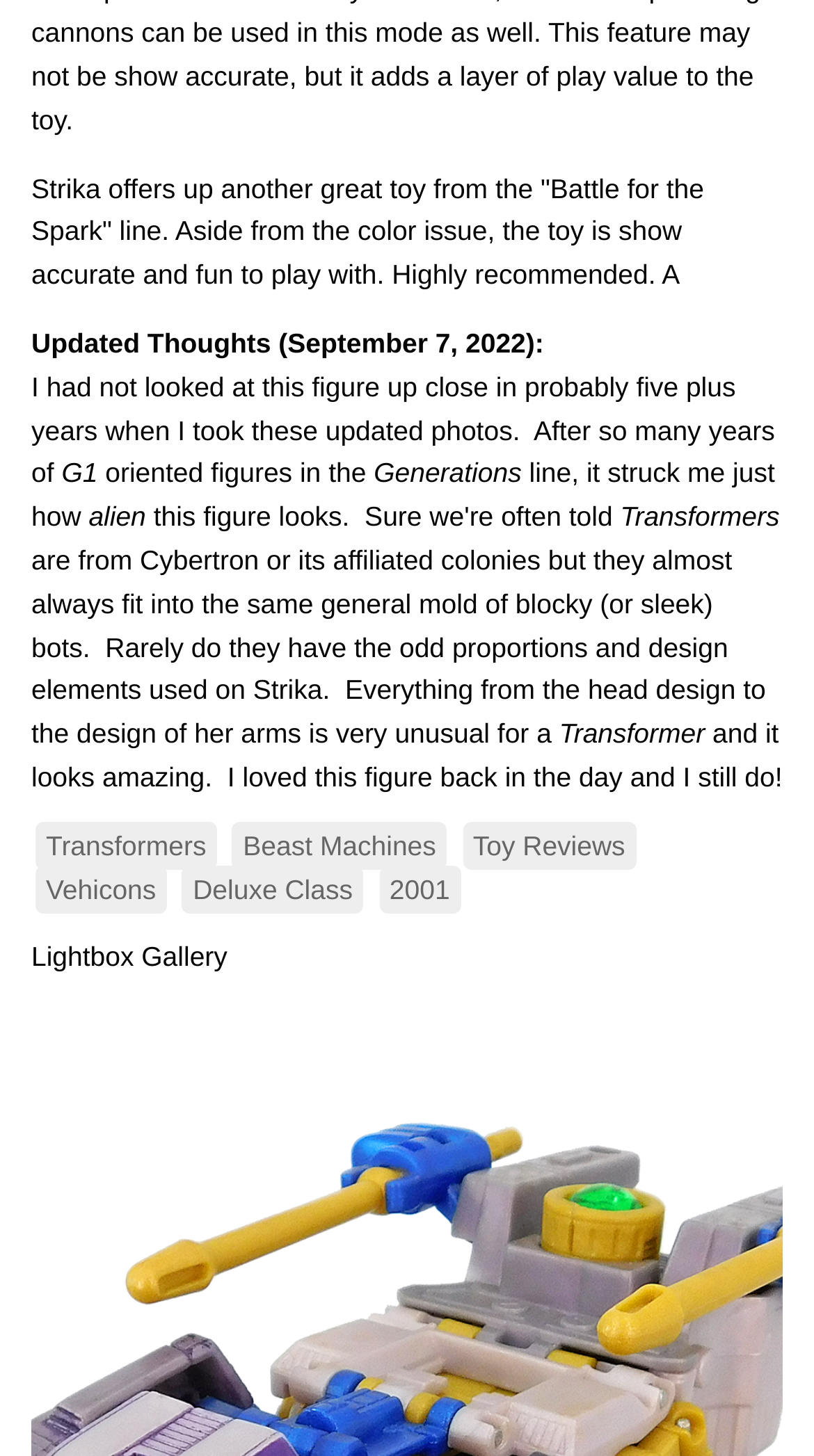What is the franchise of the toy?
Refer to the screenshot and answer in one word or phrase.

Transformers